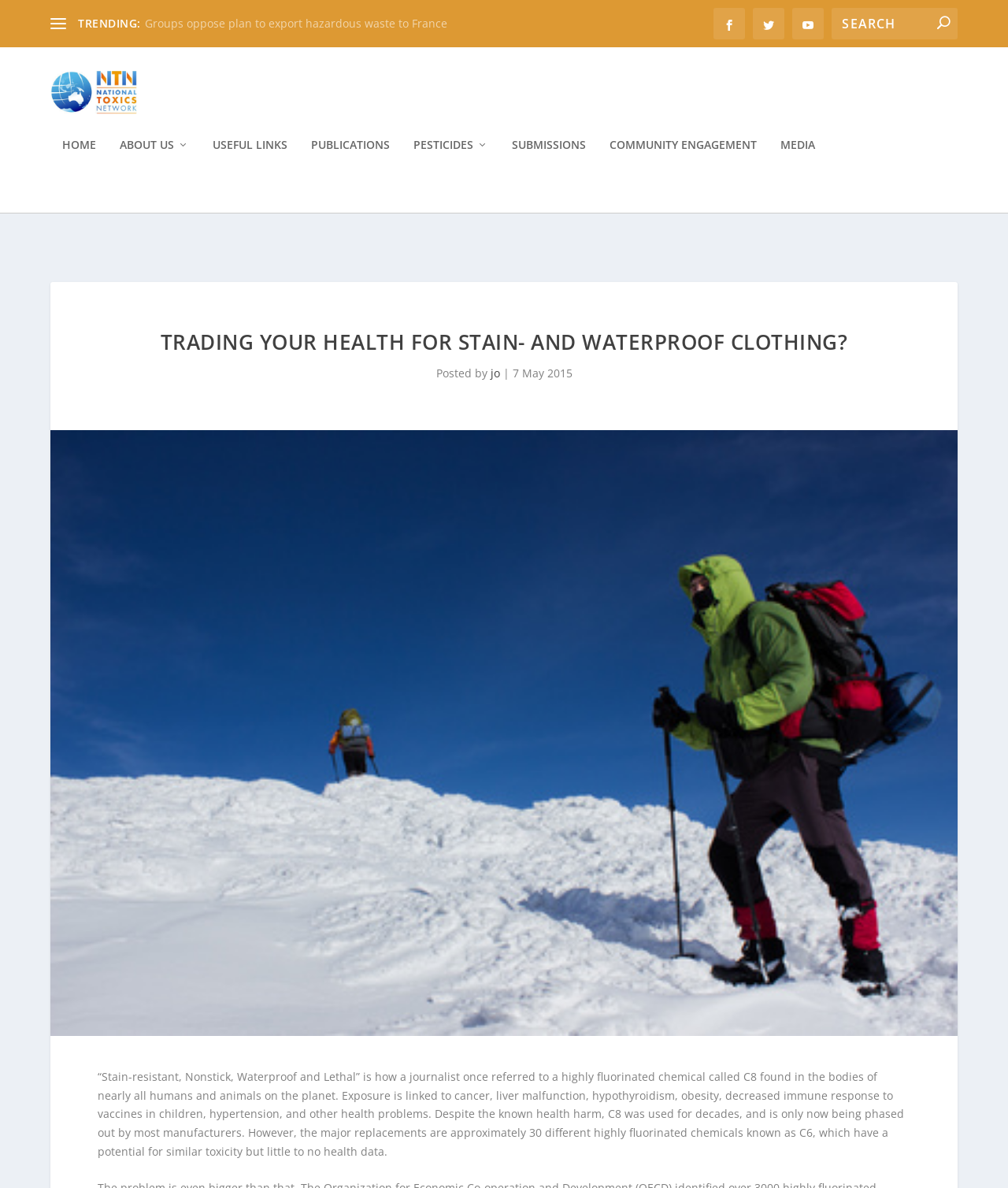What is the topic of the article?
Answer the question with as much detail as you can, using the image as a reference.

I determined the topic of the article by reading the heading 'TRADING YOUR HEALTH FOR STAIN- AND WATERPROOF CLOTHING?' and the subsequent text, which discusses the health risks associated with certain chemicals used in stain-resistant clothing.